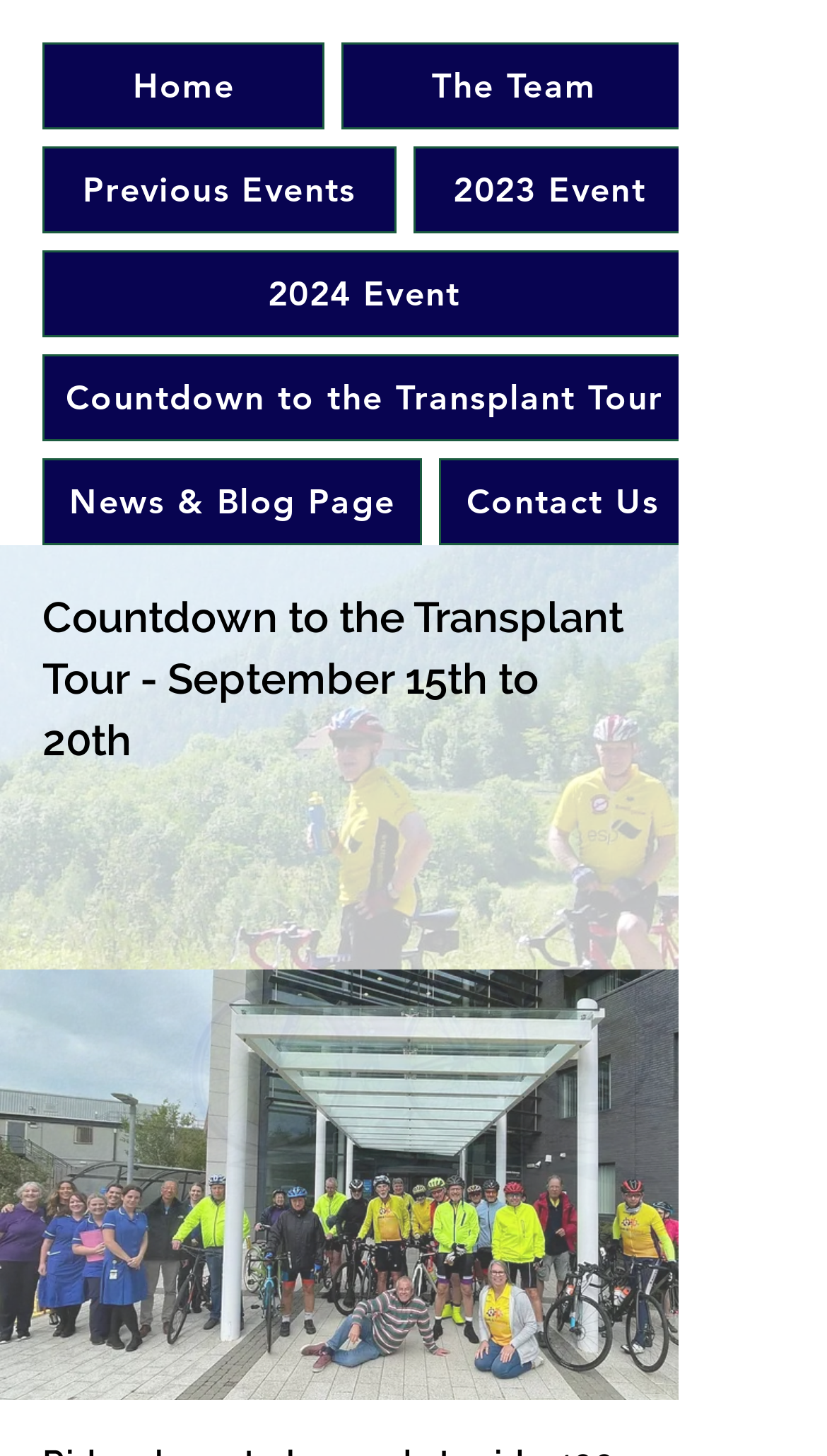Refer to the image and provide a thorough answer to this question:
How many columns are there in the navigation section?

I looked at the x1 and x2 coordinates of the link elements under the navigation element. They all have similar x1 and x2 coordinates, indicating that they are aligned vertically in a single column.